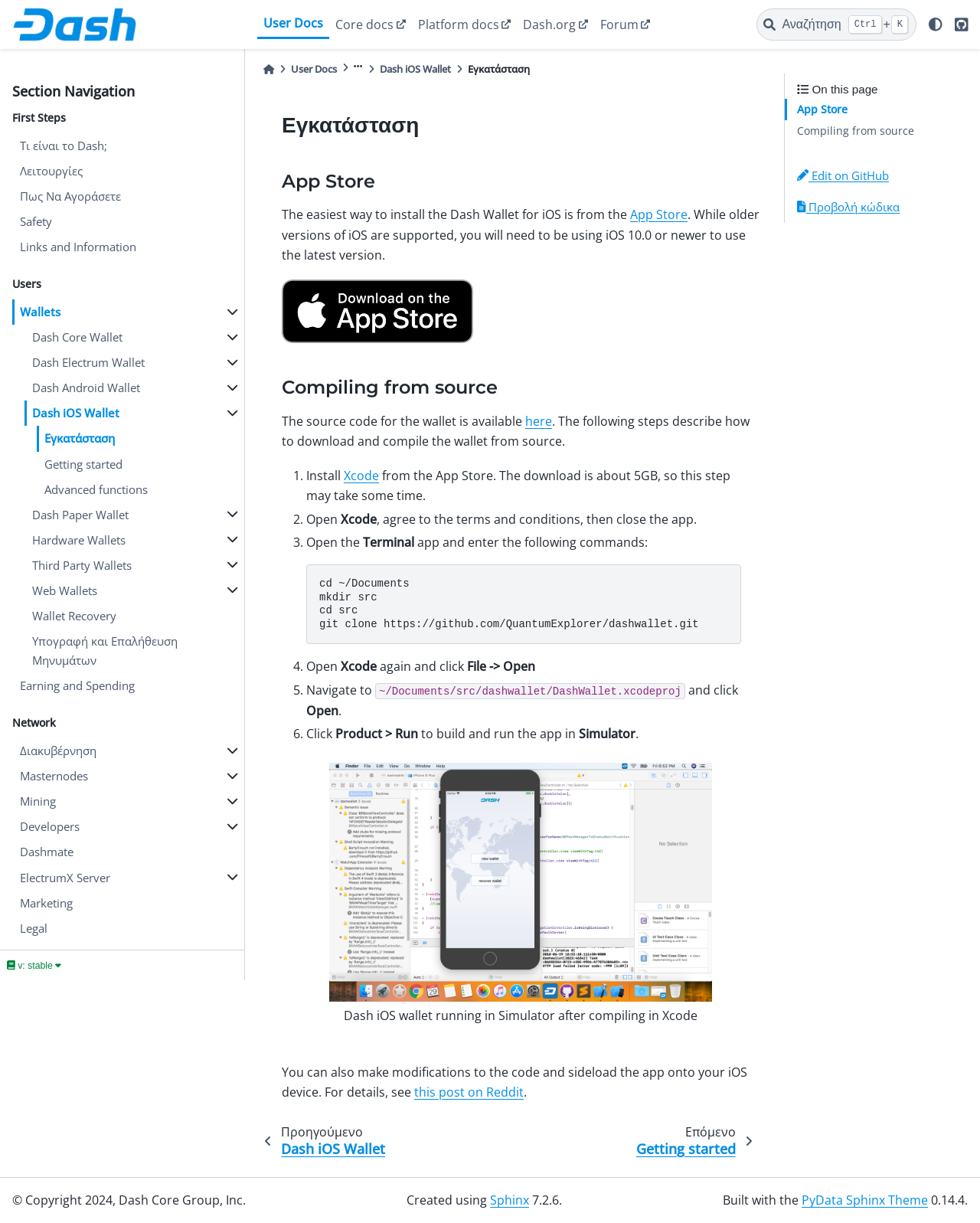What is the purpose of the 'light/dark' button?
Please use the image to deliver a detailed and complete answer.

The 'light/dark' button is likely used to toggle between light and dark modes of the webpage, which is a common functionality in many web applications, and its presence is indicated by the button element with a bounding box coordinate of [0.941, 0.01, 0.968, 0.031].